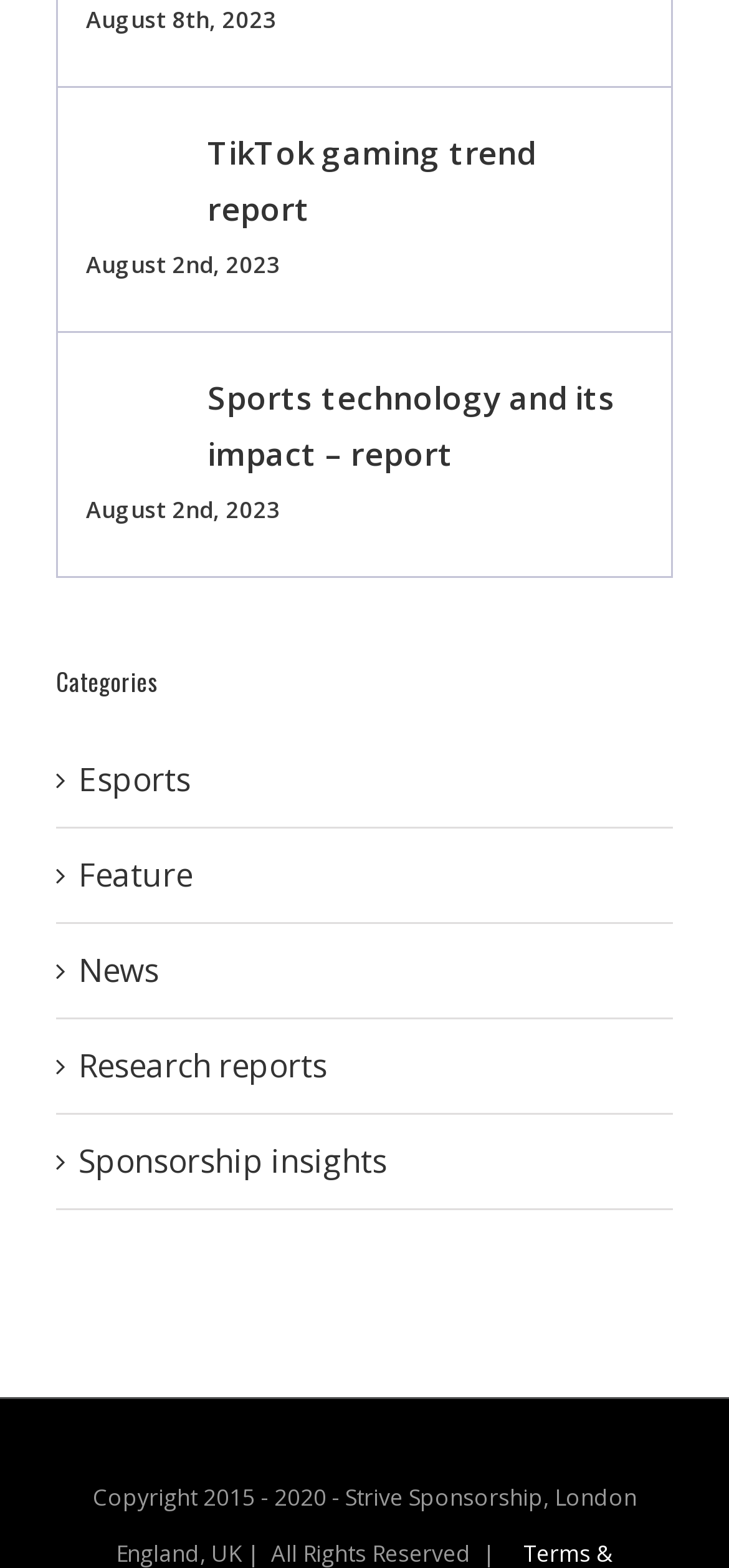Kindly determine the bounding box coordinates for the clickable area to achieve the given instruction: "Visit Thinnk Digital".

[0.679, 0.924, 0.874, 0.944]